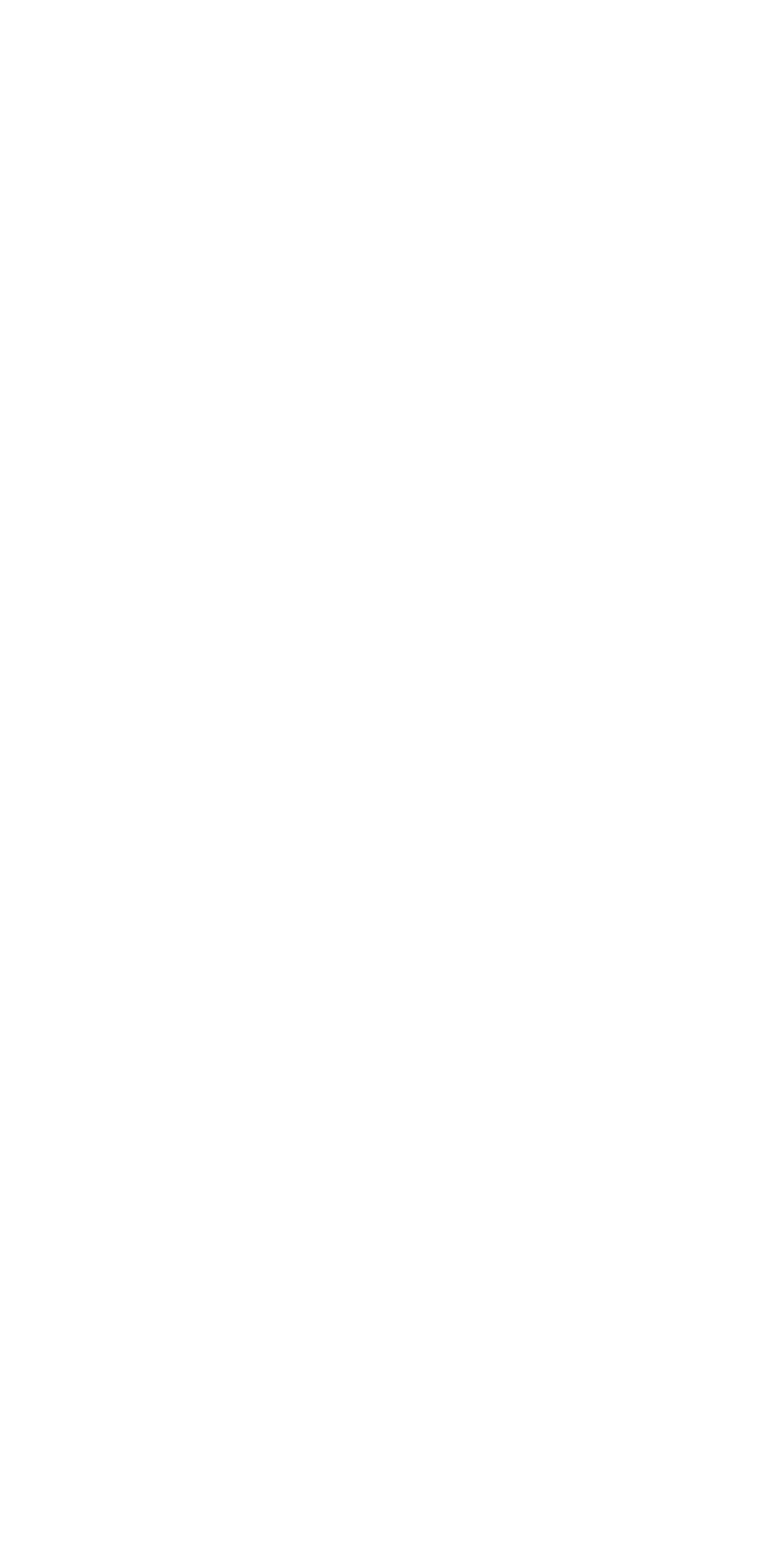What is the name of the philosophy journal mentioned in the webpage?
Utilize the image to construct a detailed and well-explained answer.

The webpage mentions a journal titled 'Philosophy East & West', which is a publication of the University of Hawai Press. The journal is mentioned as the source of an article by Richard H. Robinson.